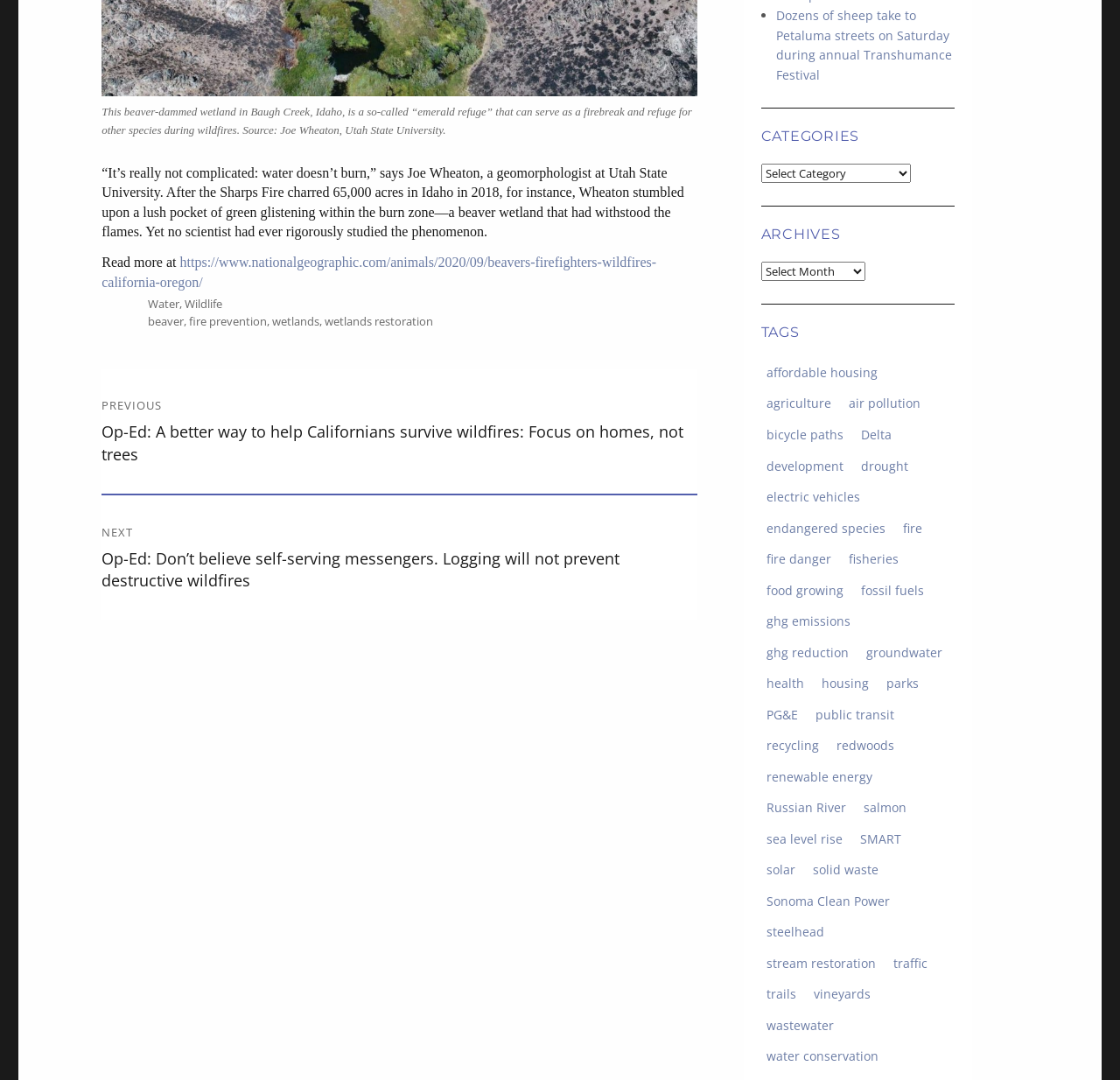What is the topic of the 'Archives' section?
Answer the question with detailed information derived from the image.

The 'Archives' section appears to be a way to access past posts on the website. It contains a dropdown menu that allows users to select a specific month or year to view archived posts.